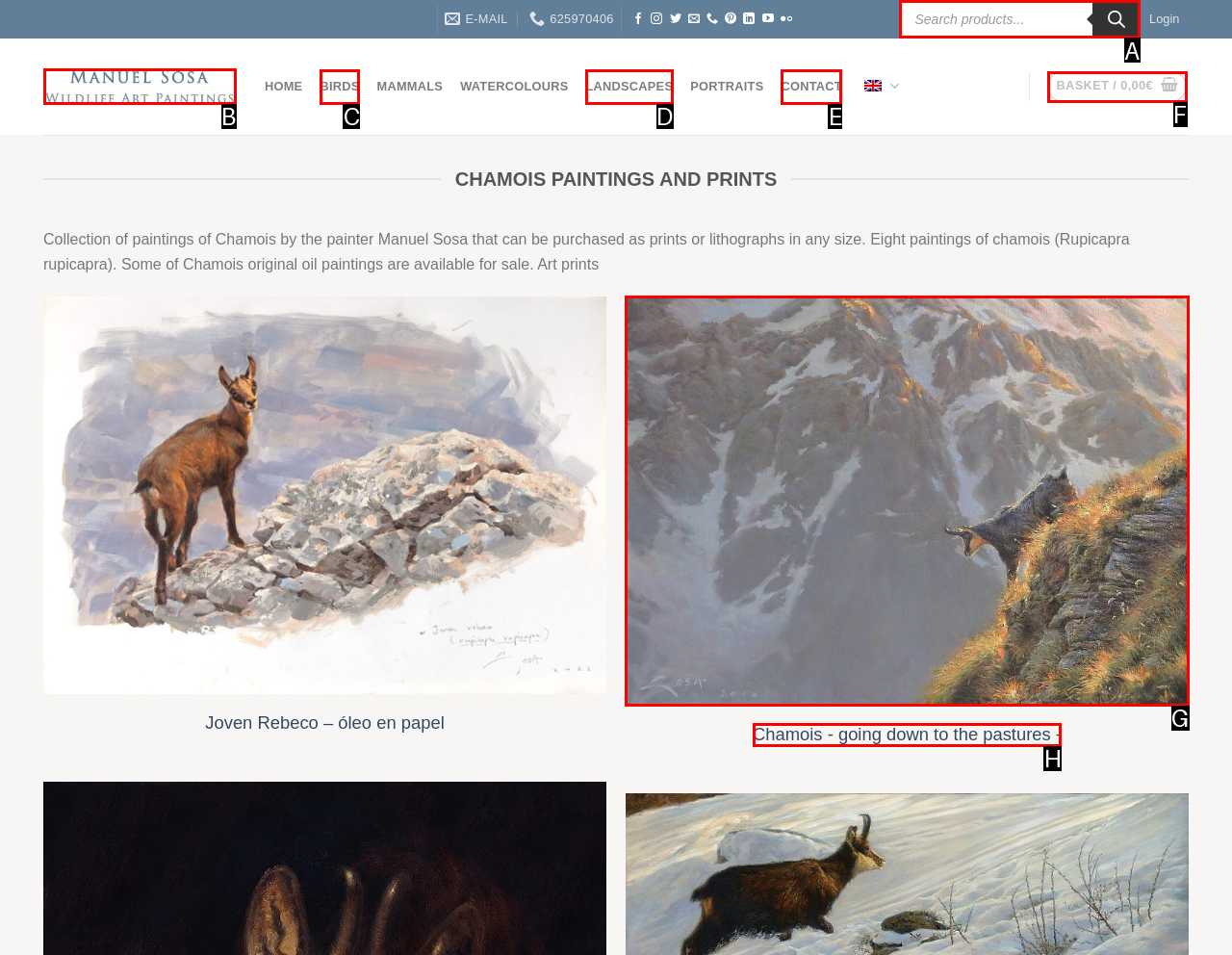Tell me which letter corresponds to the UI element that will allow you to Search for products. Answer with the letter directly.

A